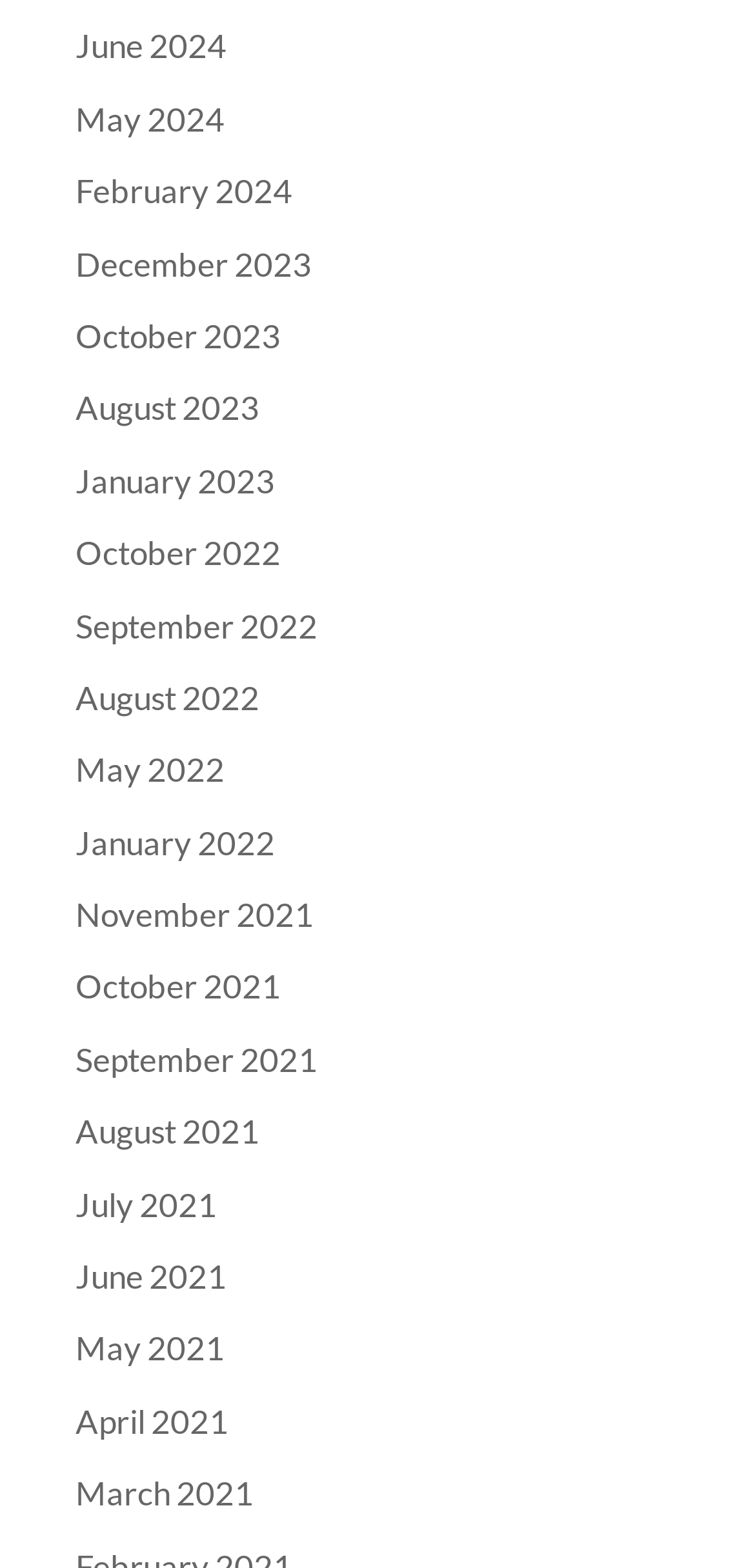What is the most recent month listed?
Using the visual information, answer the question in a single word or phrase.

June 2024